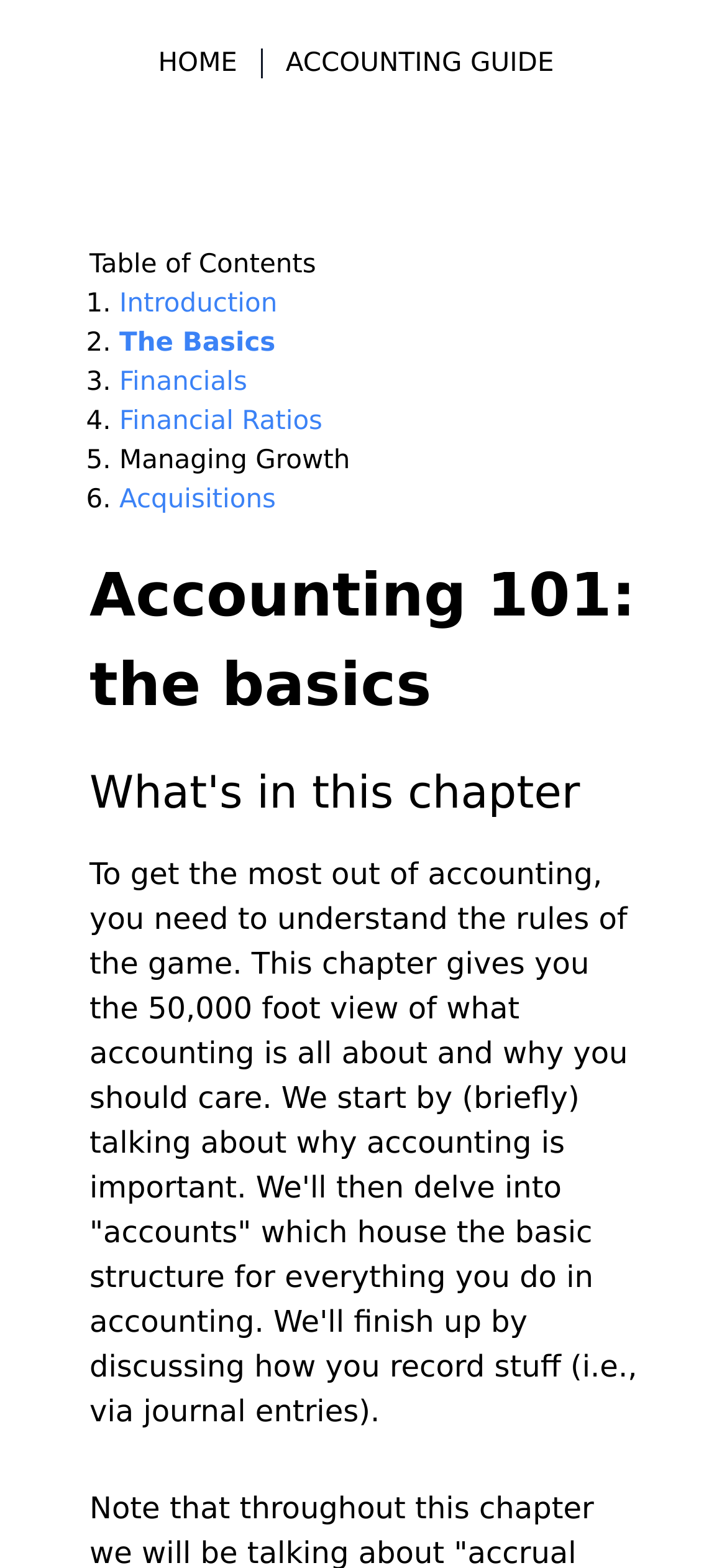What is the second topic in the accounting guide?
Offer a detailed and exhaustive answer to the question.

I looked at the list of links under the 'Table of Contents' heading and found that the second link is 'The Basics', which is the second topic in the accounting guide.